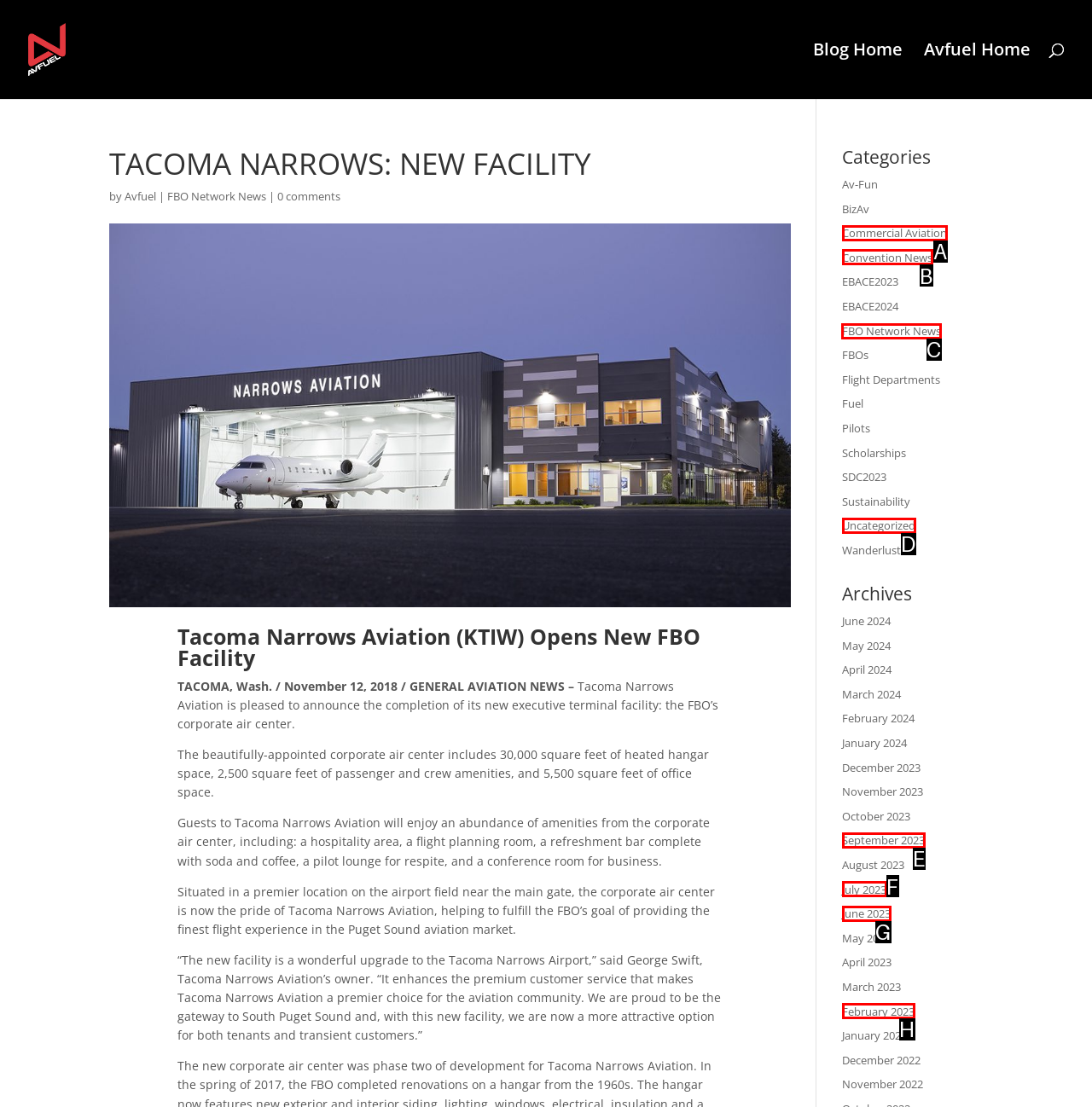Find the HTML element to click in order to complete this task: Explore the 'FBO Network News' category
Answer with the letter of the correct option.

C